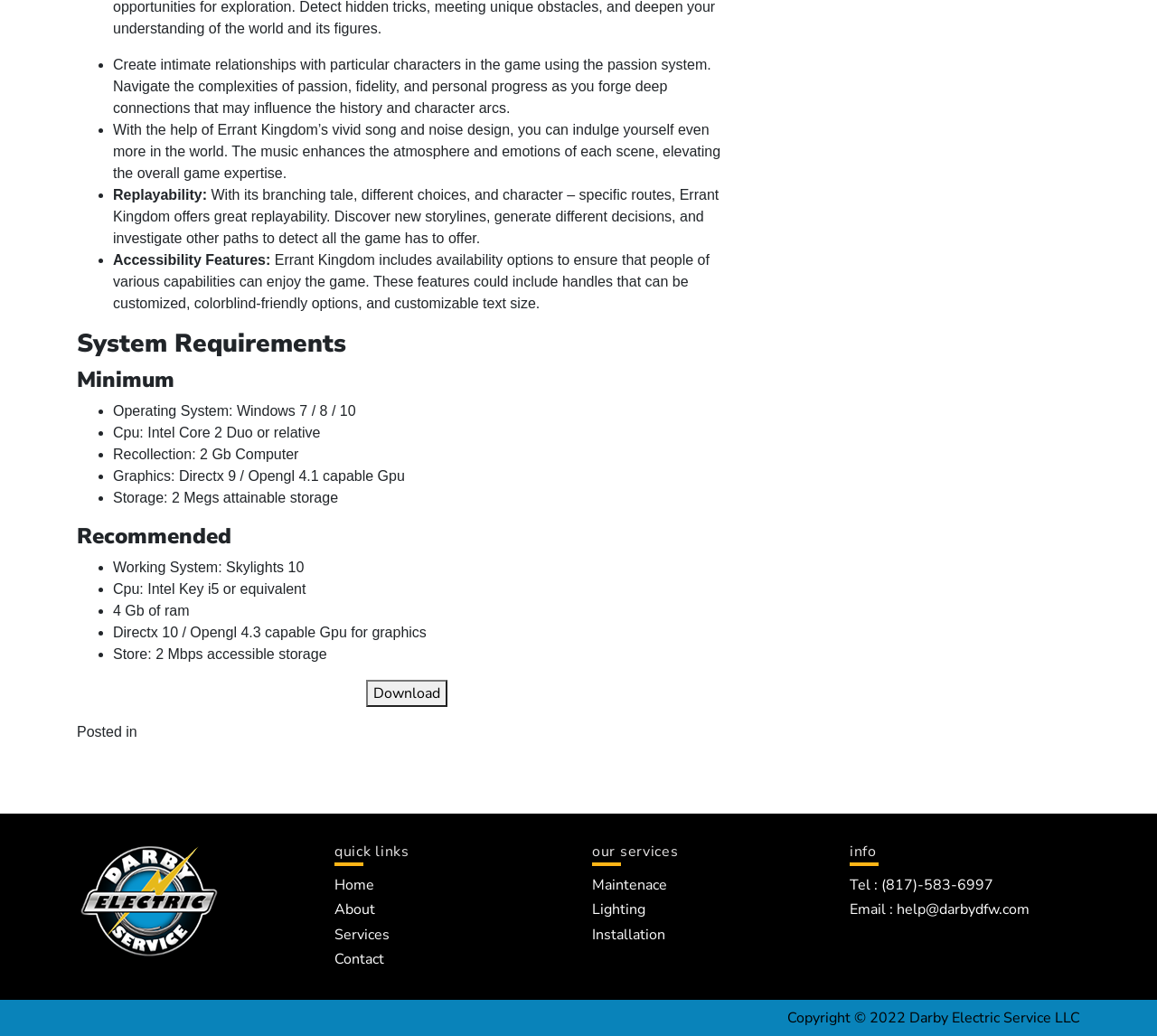Identify the bounding box coordinates for the element you need to click to achieve the following task: "Download the game". The coordinates must be four float values ranging from 0 to 1, formatted as [left, top, right, bottom].

[0.316, 0.659, 0.387, 0.679]